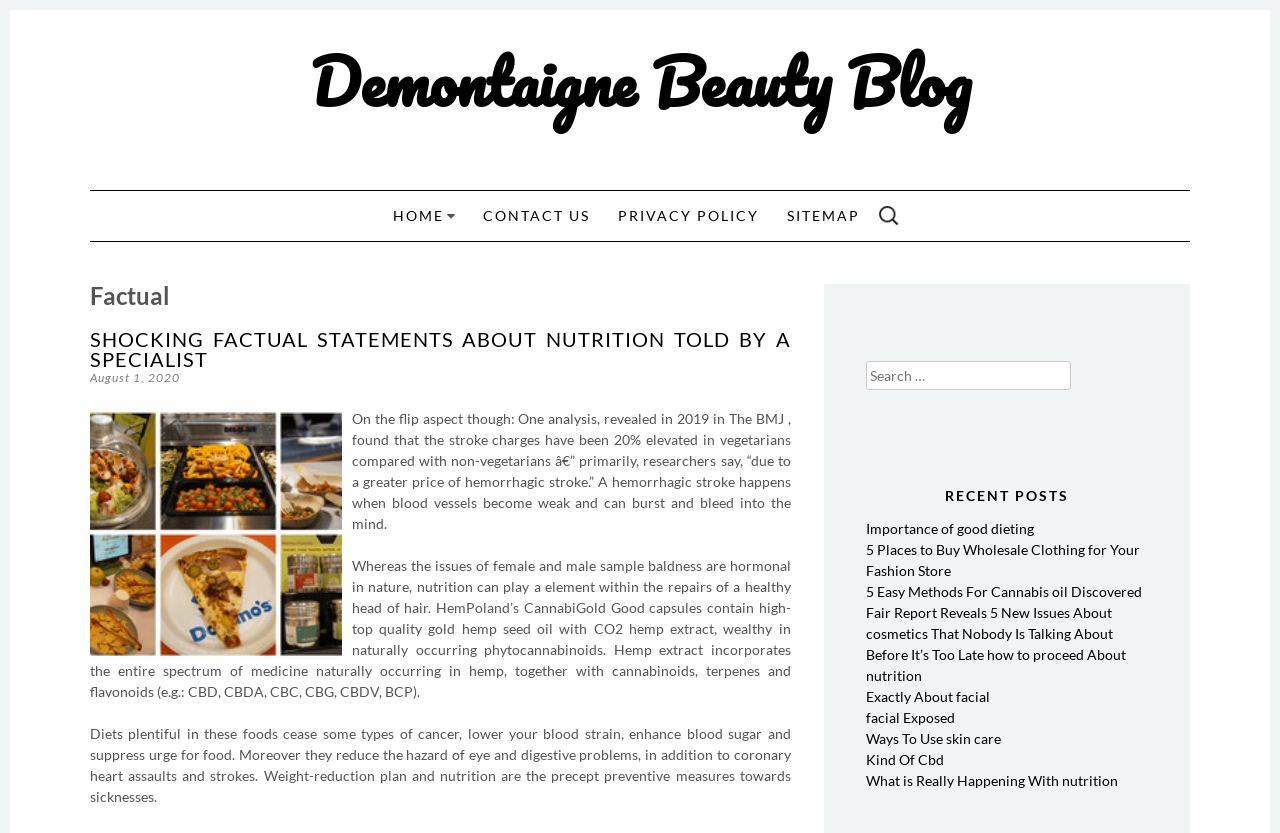What is the title of the blog?
Using the screenshot, give a one-word or short phrase answer.

Demontaigne Beauty Blog